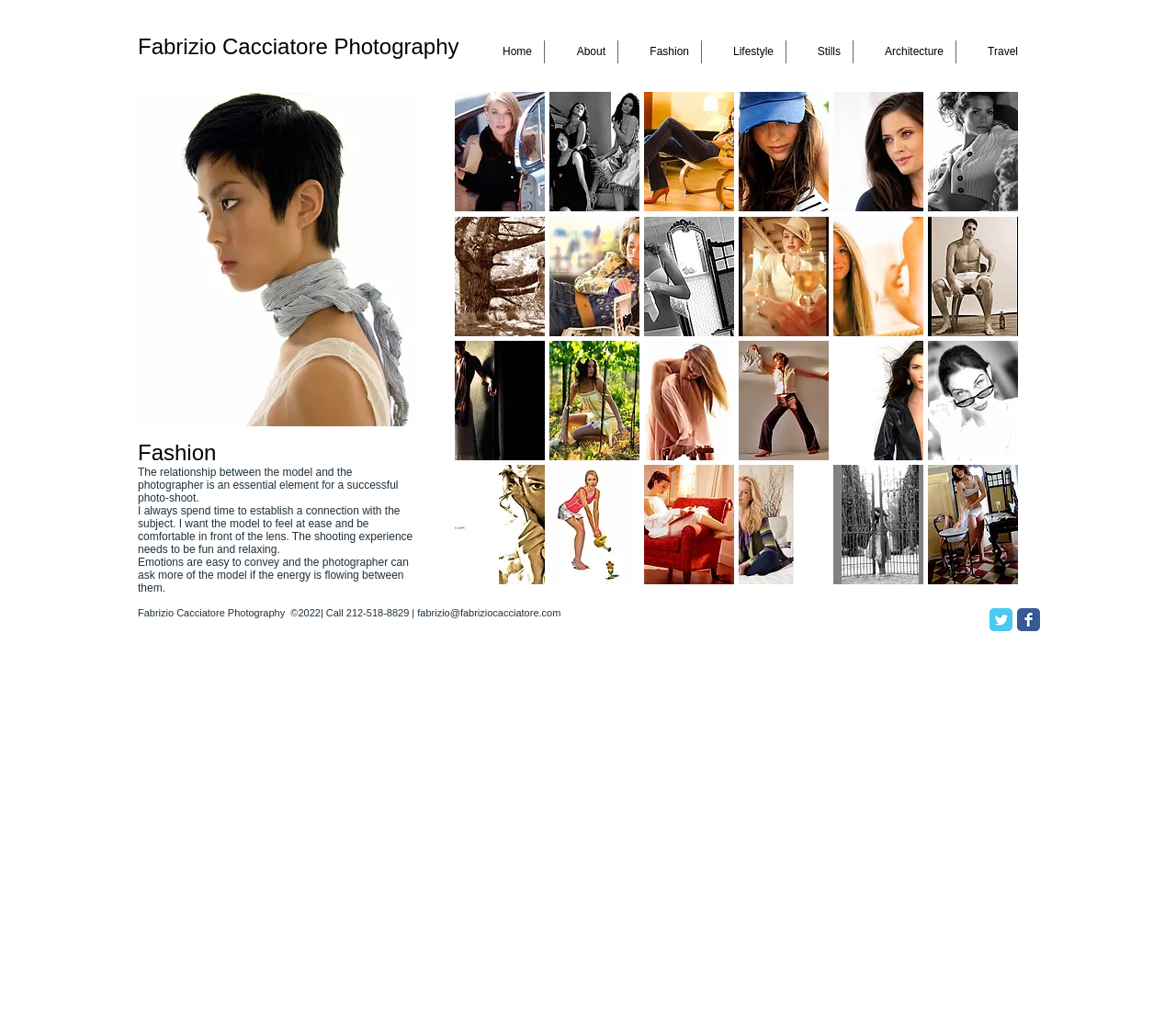Please locate the bounding box coordinates of the element's region that needs to be clicked to follow the instruction: "Click on the 'Twitter Classic' link". The bounding box coordinates should be provided as four float numbers between 0 and 1, i.e., [left, top, right, bottom].

[0.841, 0.592, 0.861, 0.614]